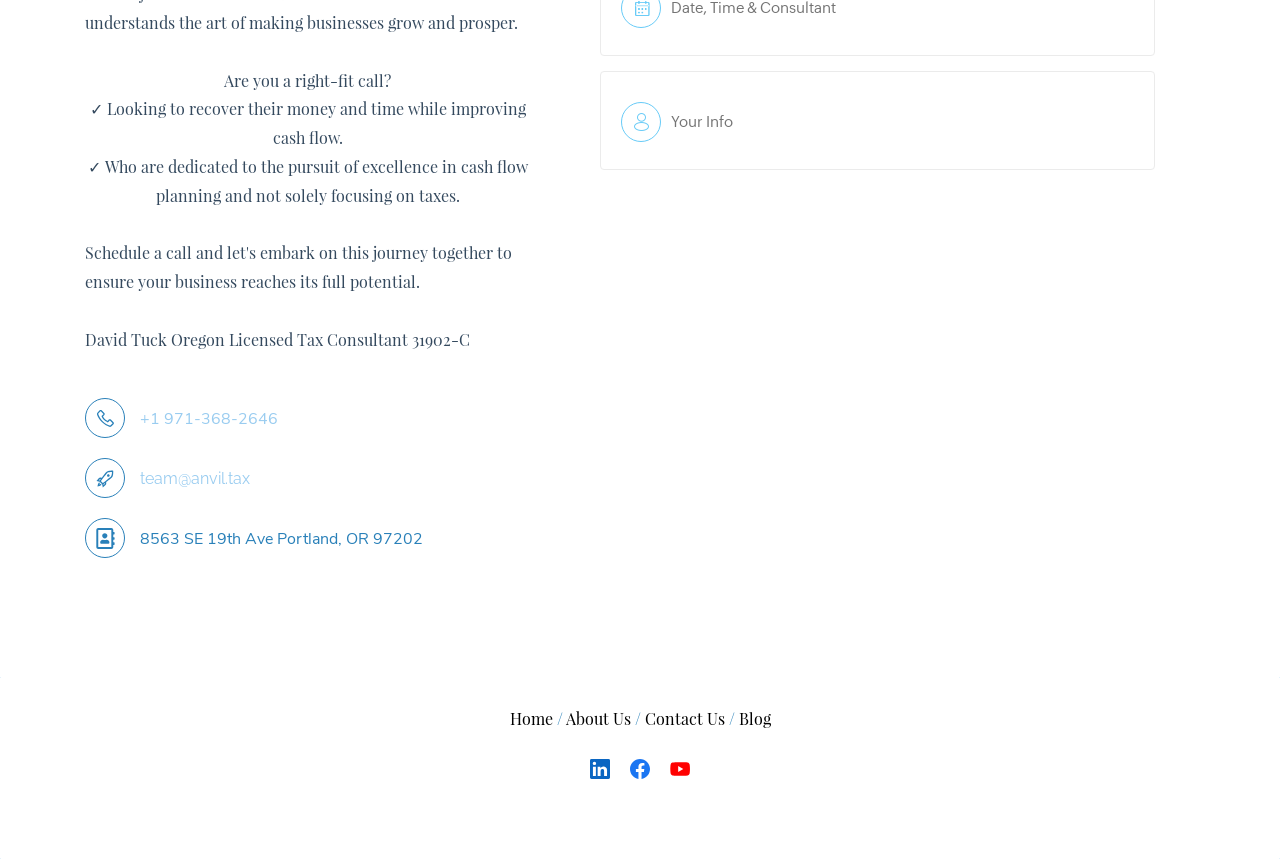Please give the bounding box coordinates of the area that should be clicked to fulfill the following instruction: "Contact us through email". The coordinates should be in the format of four float numbers from 0 to 1, i.e., [left, top, right, bottom].

None